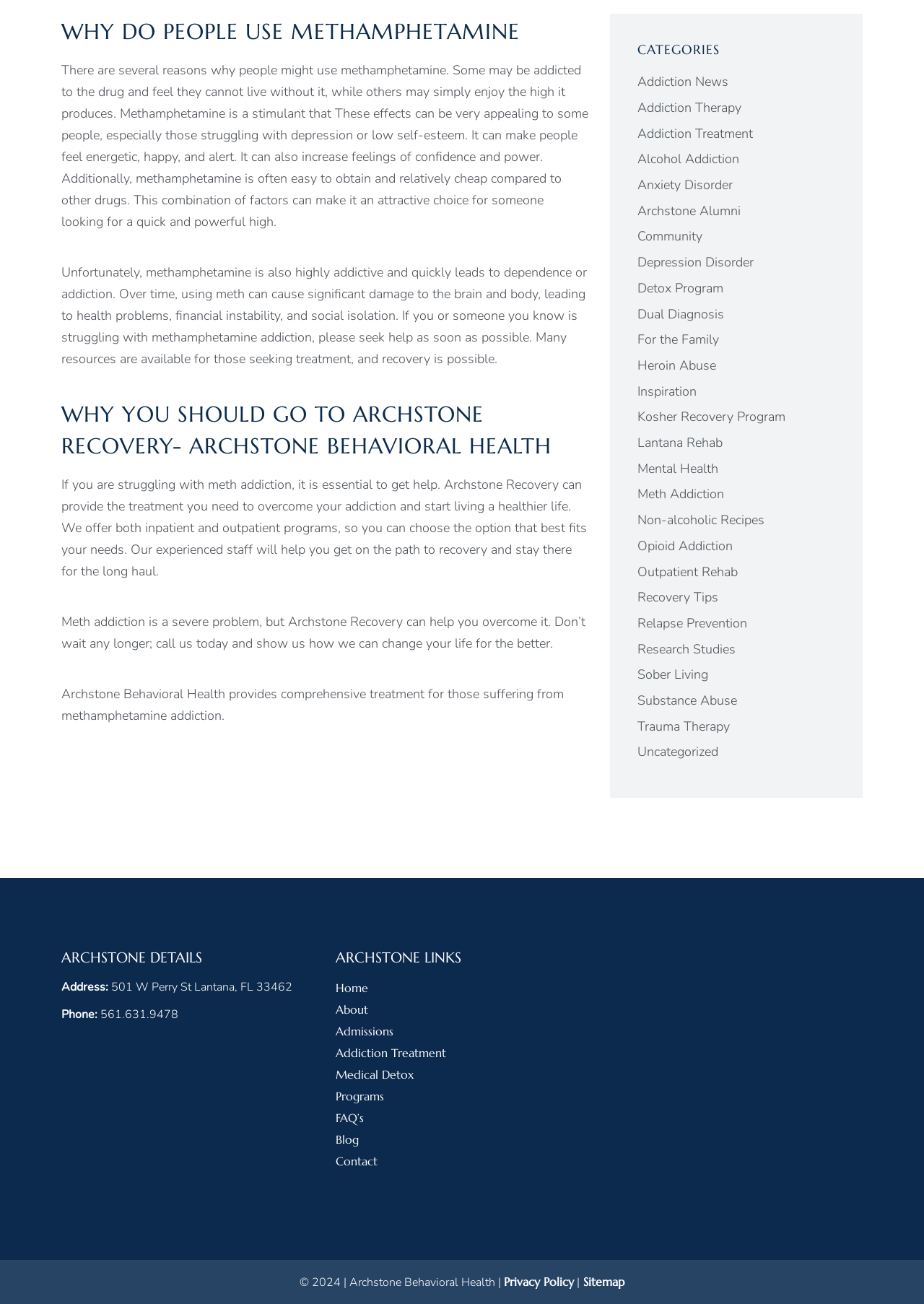Specify the bounding box coordinates of the area that needs to be clicked to achieve the following instruction: "Click on the 'Meth Addiction' link".

[0.69, 0.372, 0.784, 0.386]